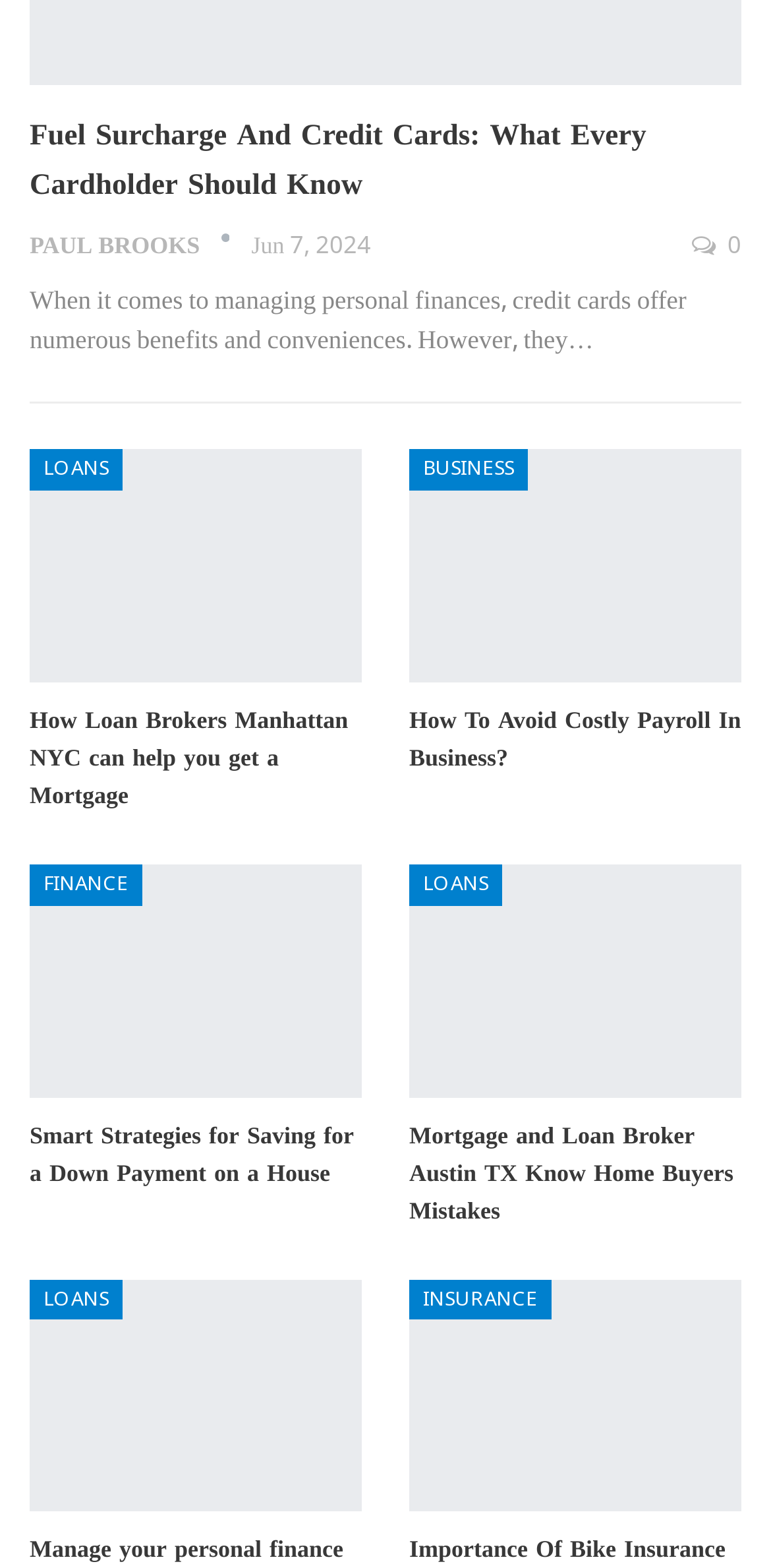What is the date of the first article?
Use the image to give a comprehensive and detailed response to the question.

The first article on the webpage has a time element with the text 'Jun 7, 2024', which indicates the date of the article.